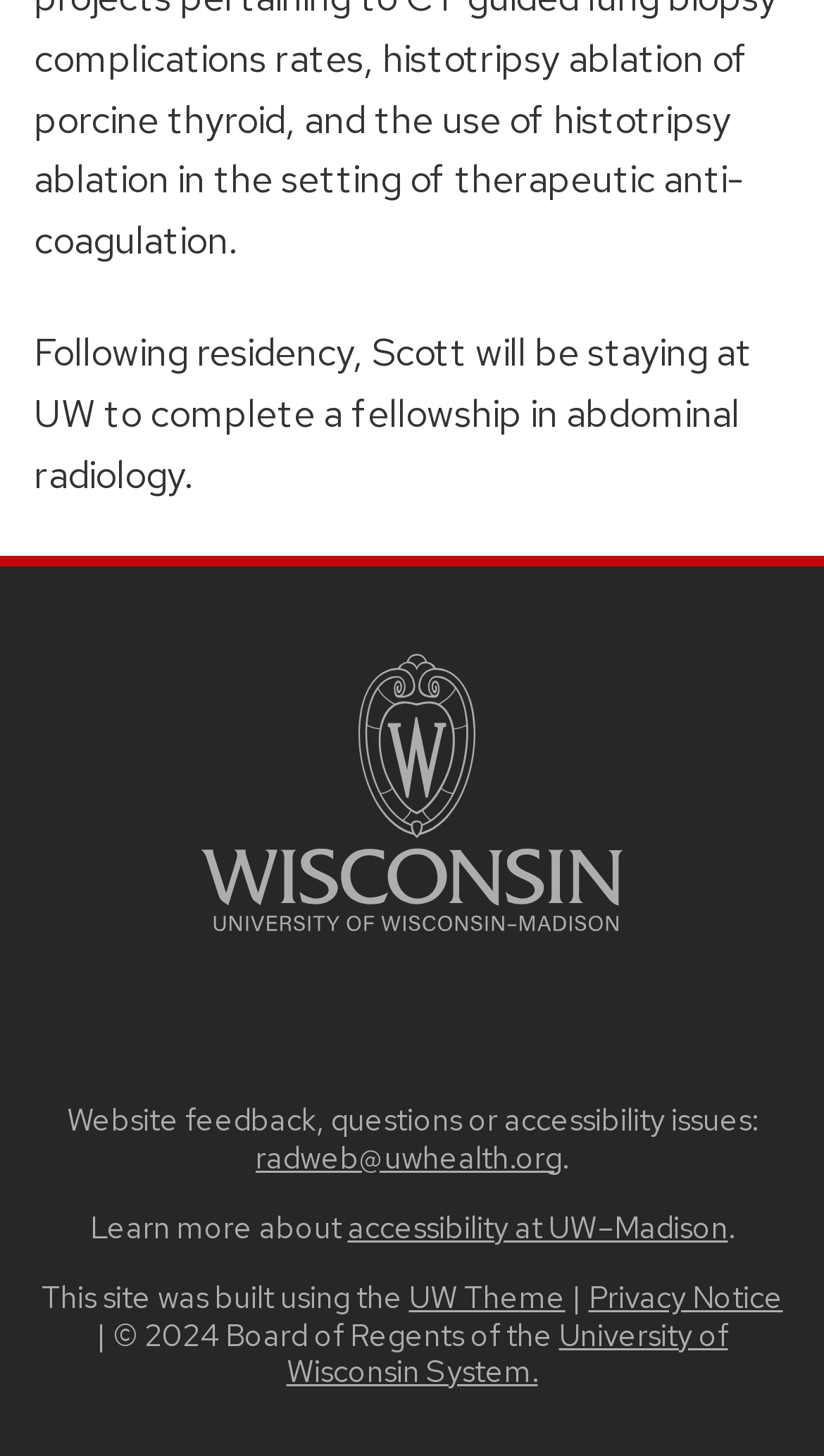What year is the copyright for this site?
Give a single word or phrase as your answer by examining the image.

2024